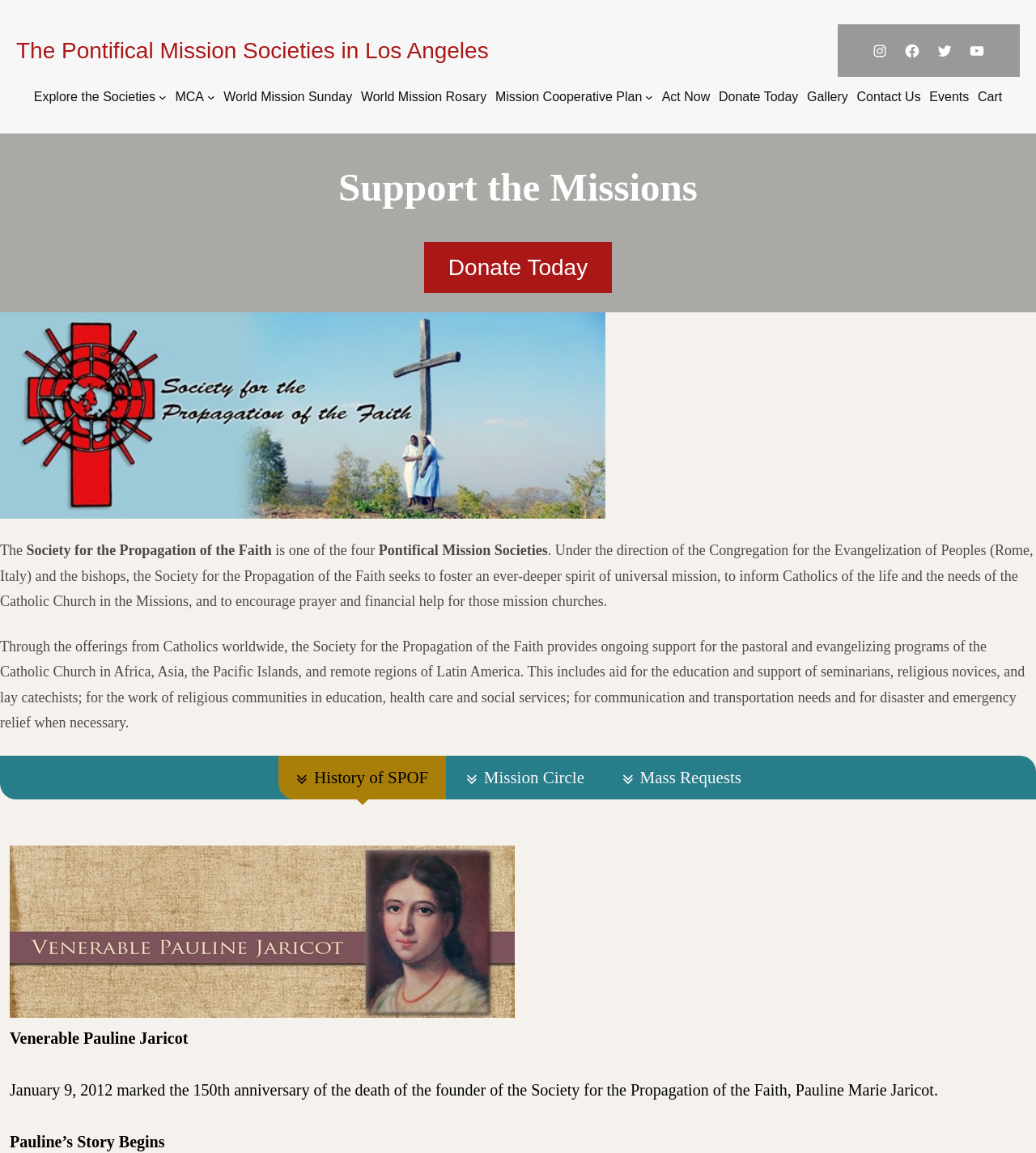Provide the bounding box coordinates of the HTML element described by the text: "World Mission Sunday".

[0.216, 0.074, 0.34, 0.094]